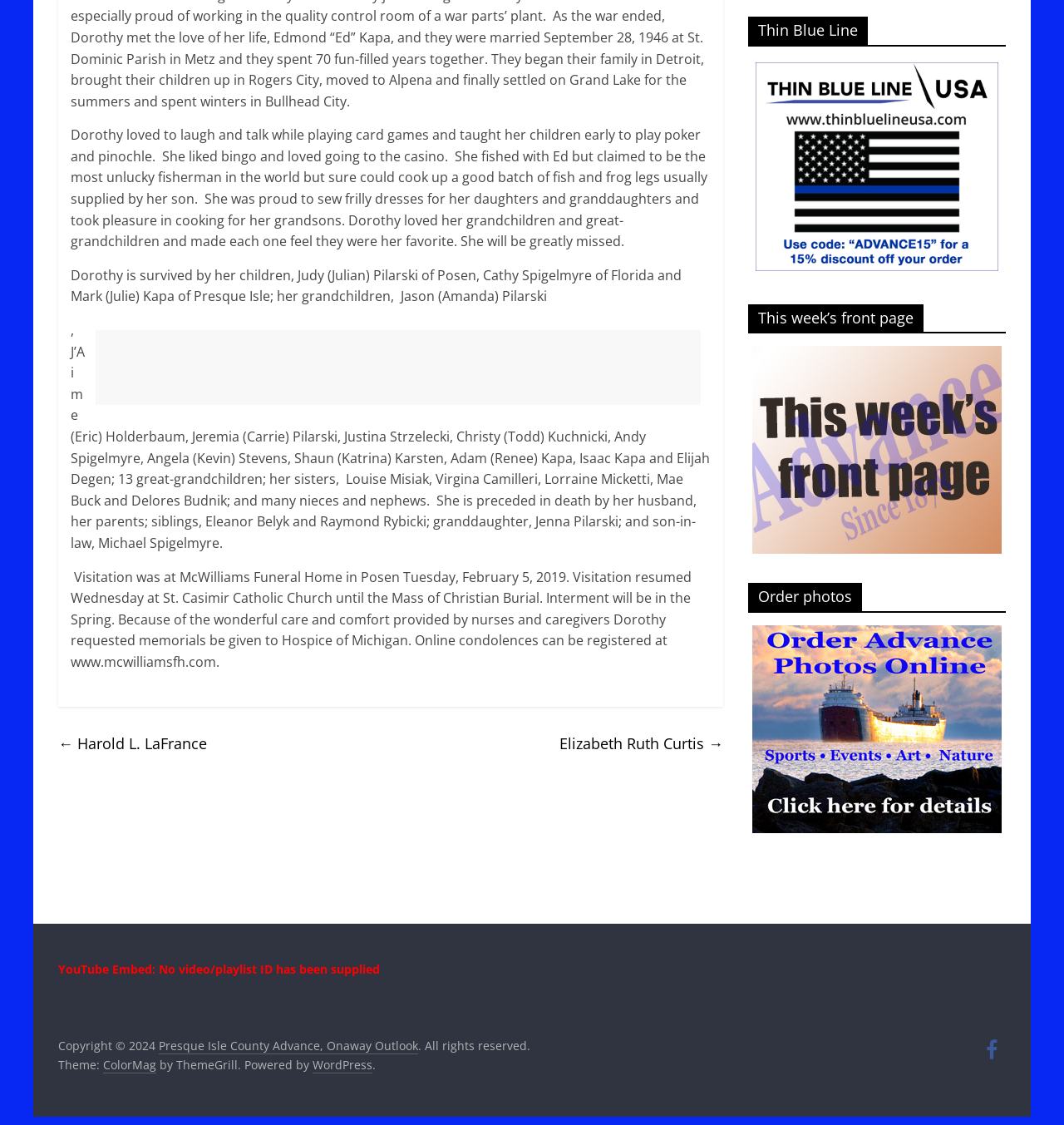Where did Dorothy spend her winters?
Look at the image and respond to the question as thoroughly as possible.

According to the text, Dorothy spent her winters in Bullhead City, along with her summers on Grand Lake.